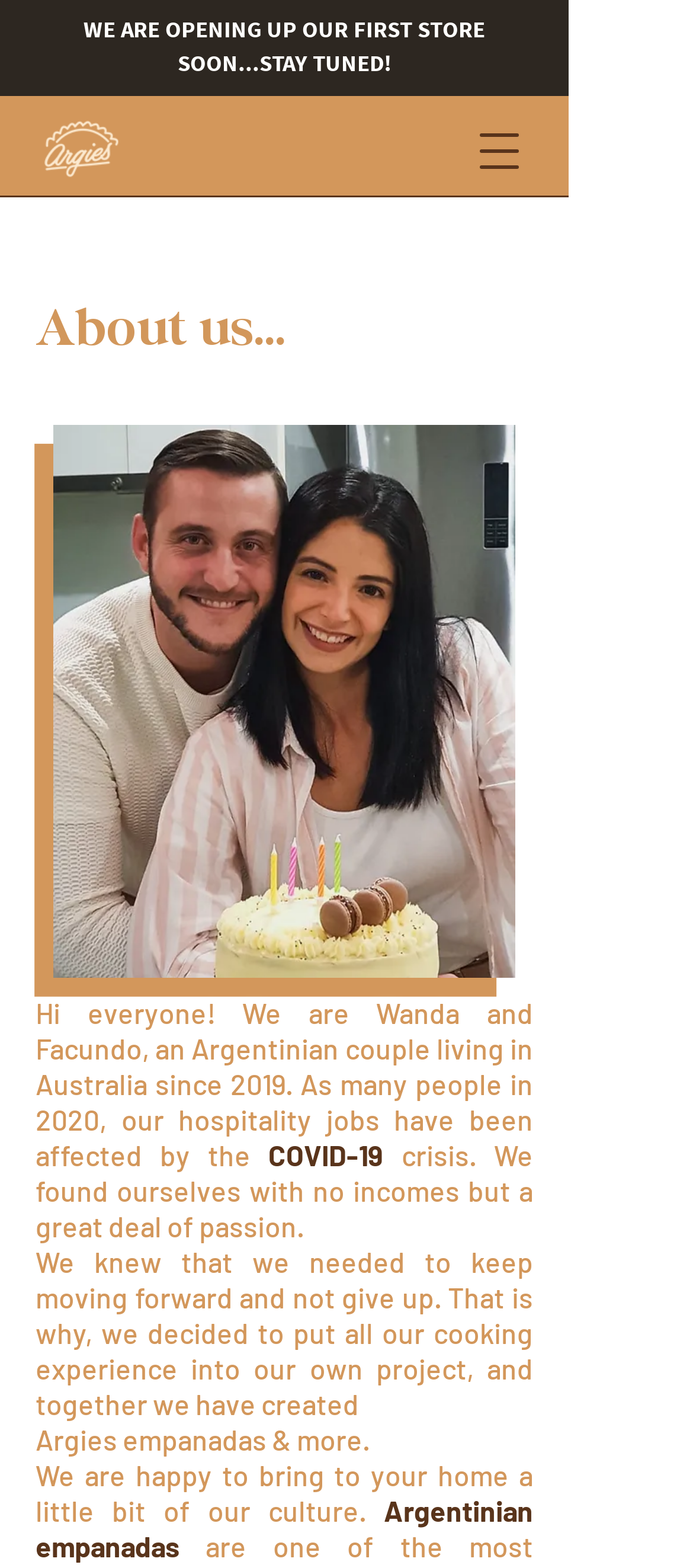What is the cultural background of Wanda and Facundo?
Make sure to answer the question with a detailed and comprehensive explanation.

From the context of the webpage, especially the mention of 'Argentinian empanadas' and the fact that they are bringing a 'little bit of our culture' to people's homes, I infer that Wanda and Facundo are of Argentinian cultural background.